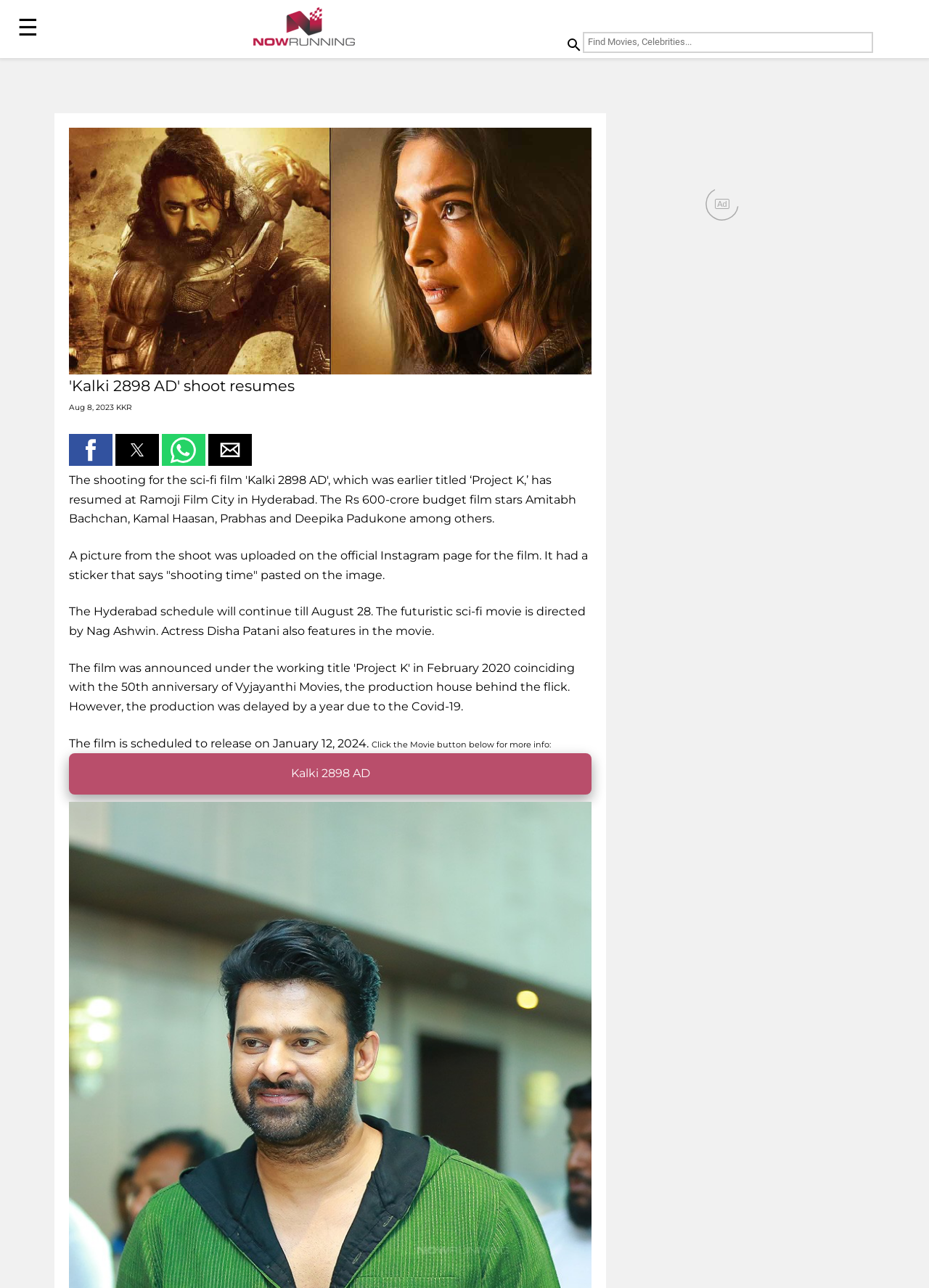What is the name of the movie being discussed?
Using the visual information, answer the question in a single word or phrase.

Kalki 2898 AD